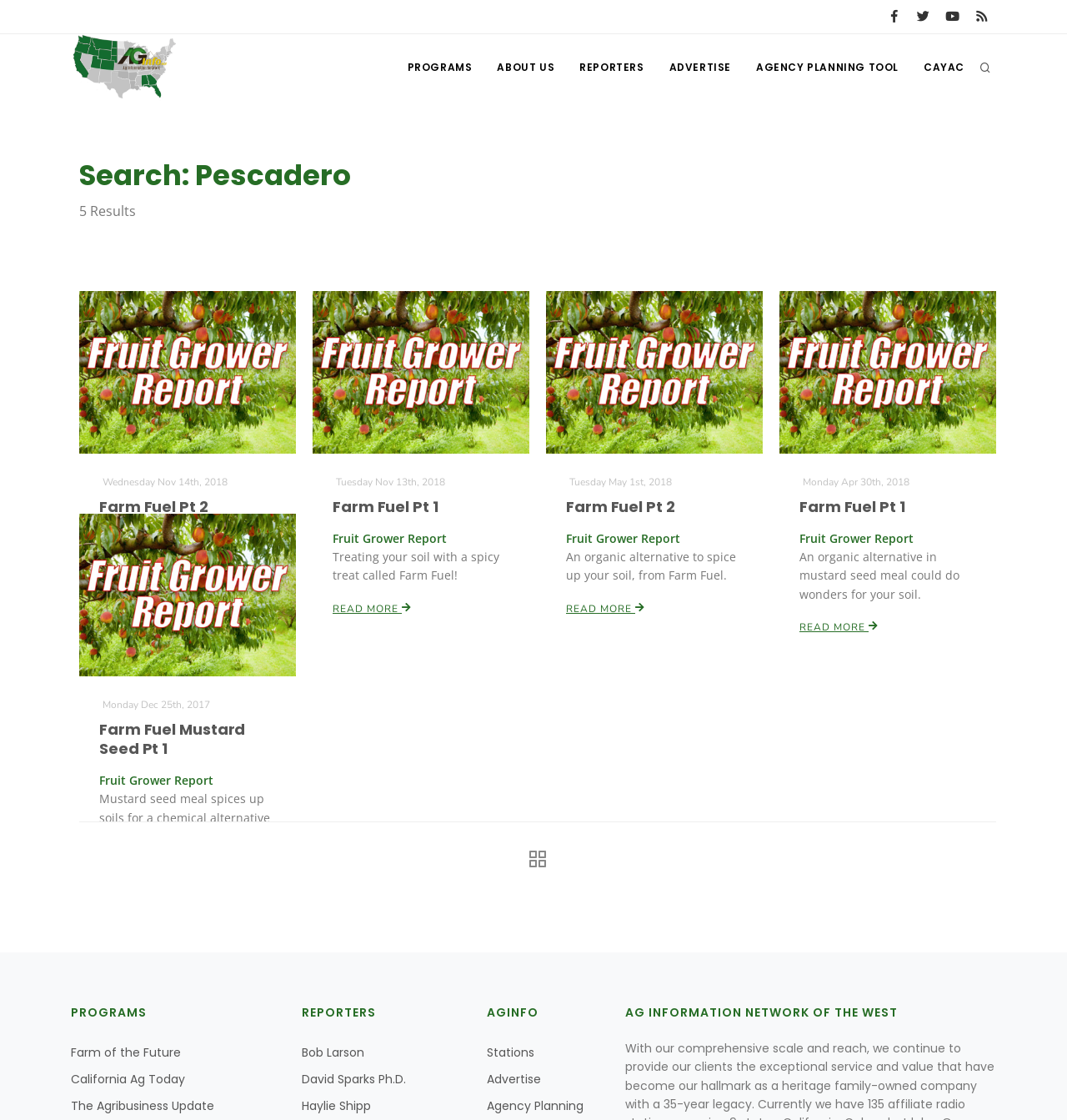Please find the bounding box coordinates of the element that you should click to achieve the following instruction: "Click on the AGInfo Logo". The coordinates should be presented as four float numbers between 0 and 1: [left, top, right, bottom].

[0.066, 0.069, 0.169, 0.098]